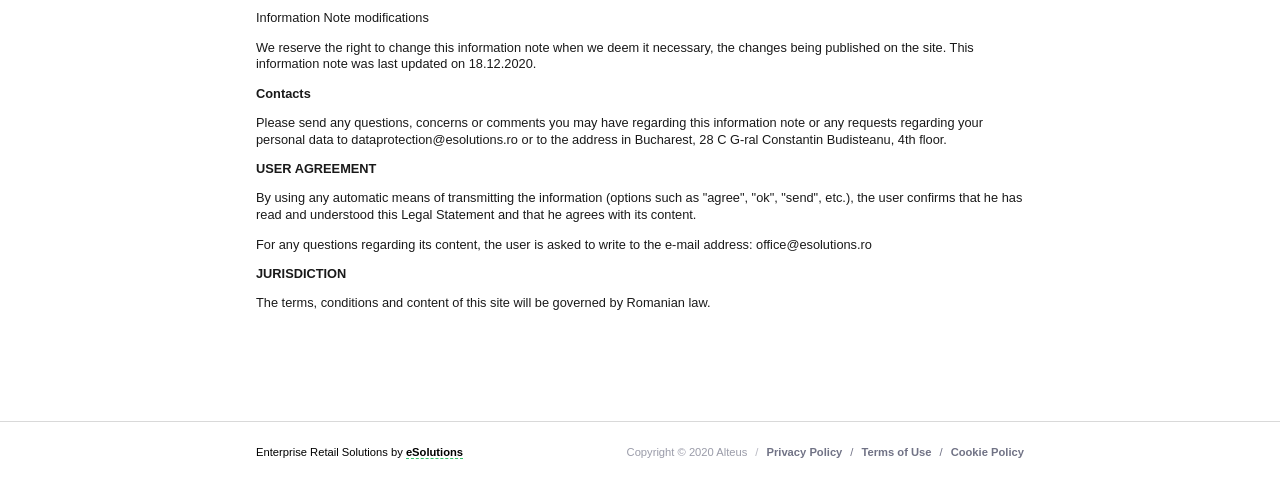What measures are taken to protect personal information?
Answer the question with a single word or phrase, referring to the image.

Adequate security measures